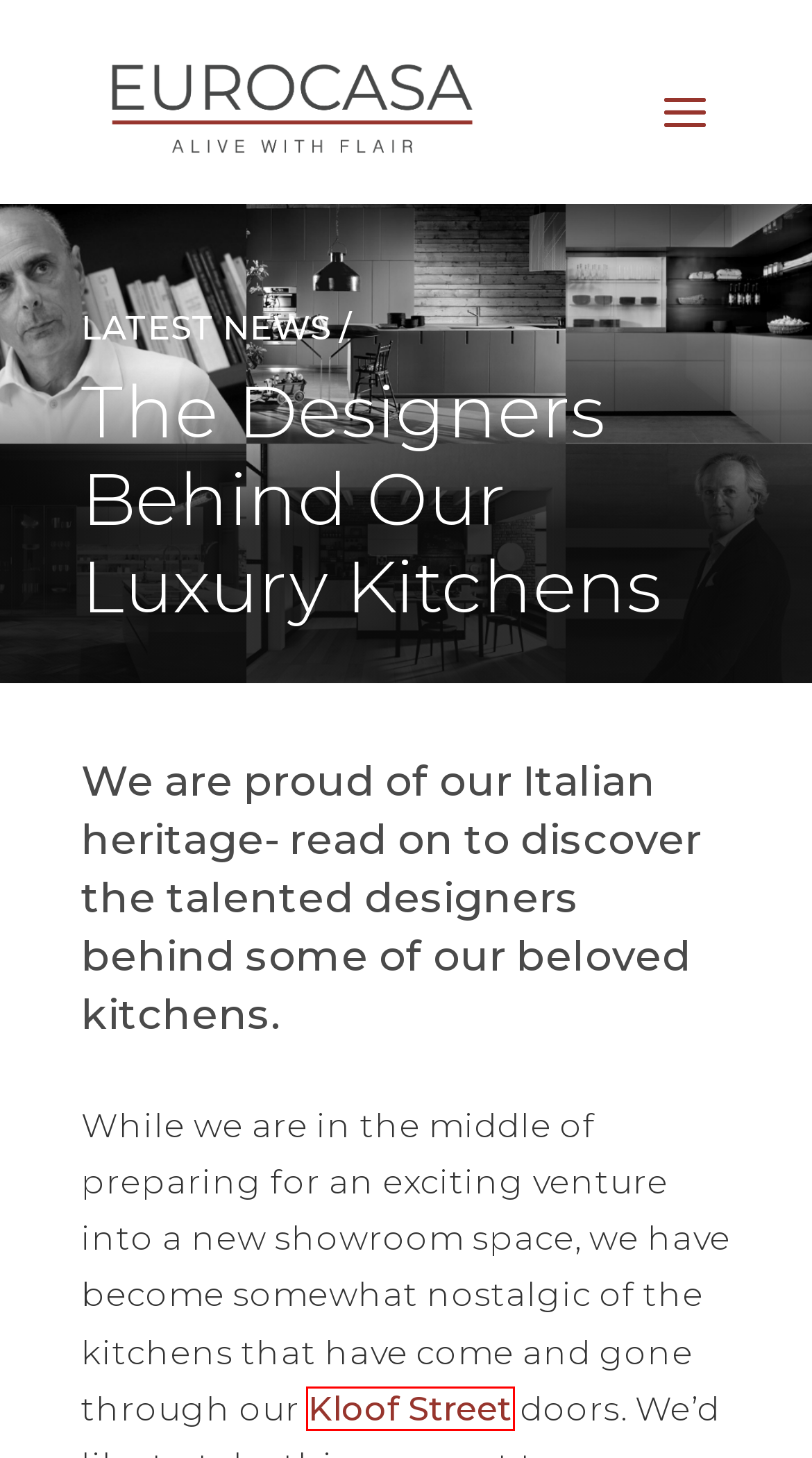You have a screenshot of a webpage with a red rectangle bounding box around a UI element. Choose the best description that matches the new page after clicking the element within the bounding box. The candidate descriptions are:
A. HD23 - Eurocasa Cape Town
B. Which countertops should you be choosing? - Eurocasa Cape Town
C. Contact Showroom - Eurocasa Cape Town
D. About Us - Eurocasa Cape Town
E. Our Wardrobe Collection - Eurocasa Cape Town
F. Privacy Policy - Eurocasa Cape Town
G. Craft Furniture | Bespoke Wood Crafting and Component Manufacturing
H. Outreach - The Excellence Group

C